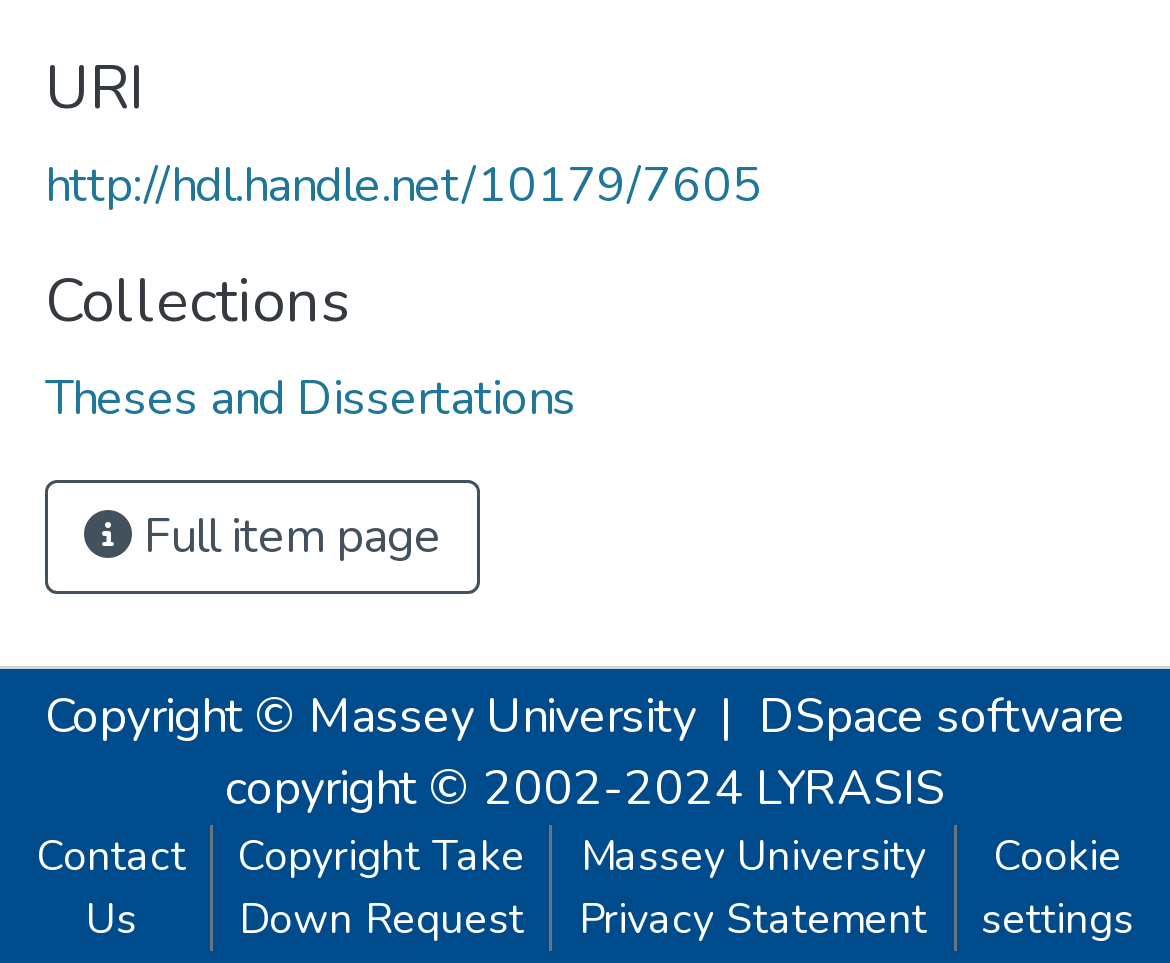Can you pinpoint the bounding box coordinates for the clickable element required for this instruction: "Visit LYRASIS website"? The coordinates should be four float numbers between 0 and 1, i.e., [left, top, right, bottom].

[0.646, 0.785, 0.808, 0.854]